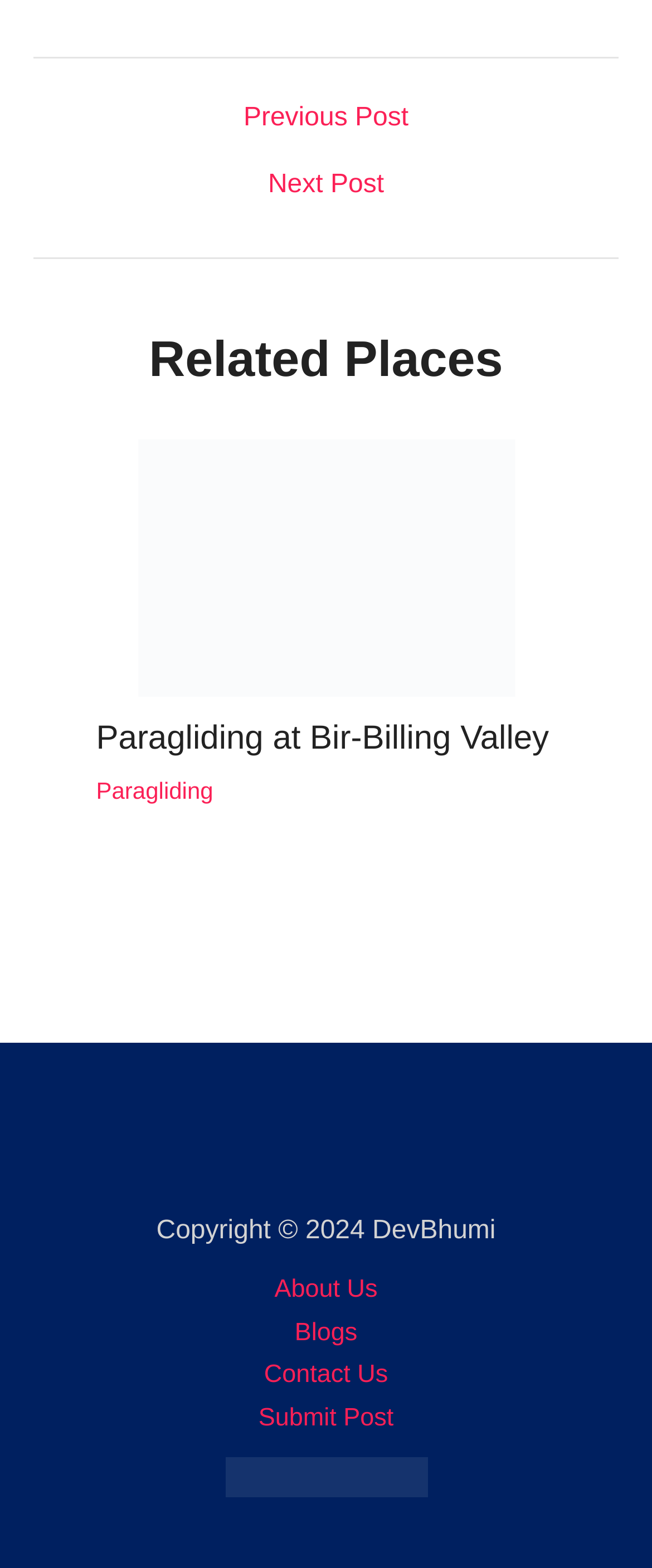Please specify the bounding box coordinates for the clickable region that will help you carry out the instruction: "Learn about retaining customers and building a sustainable business".

None